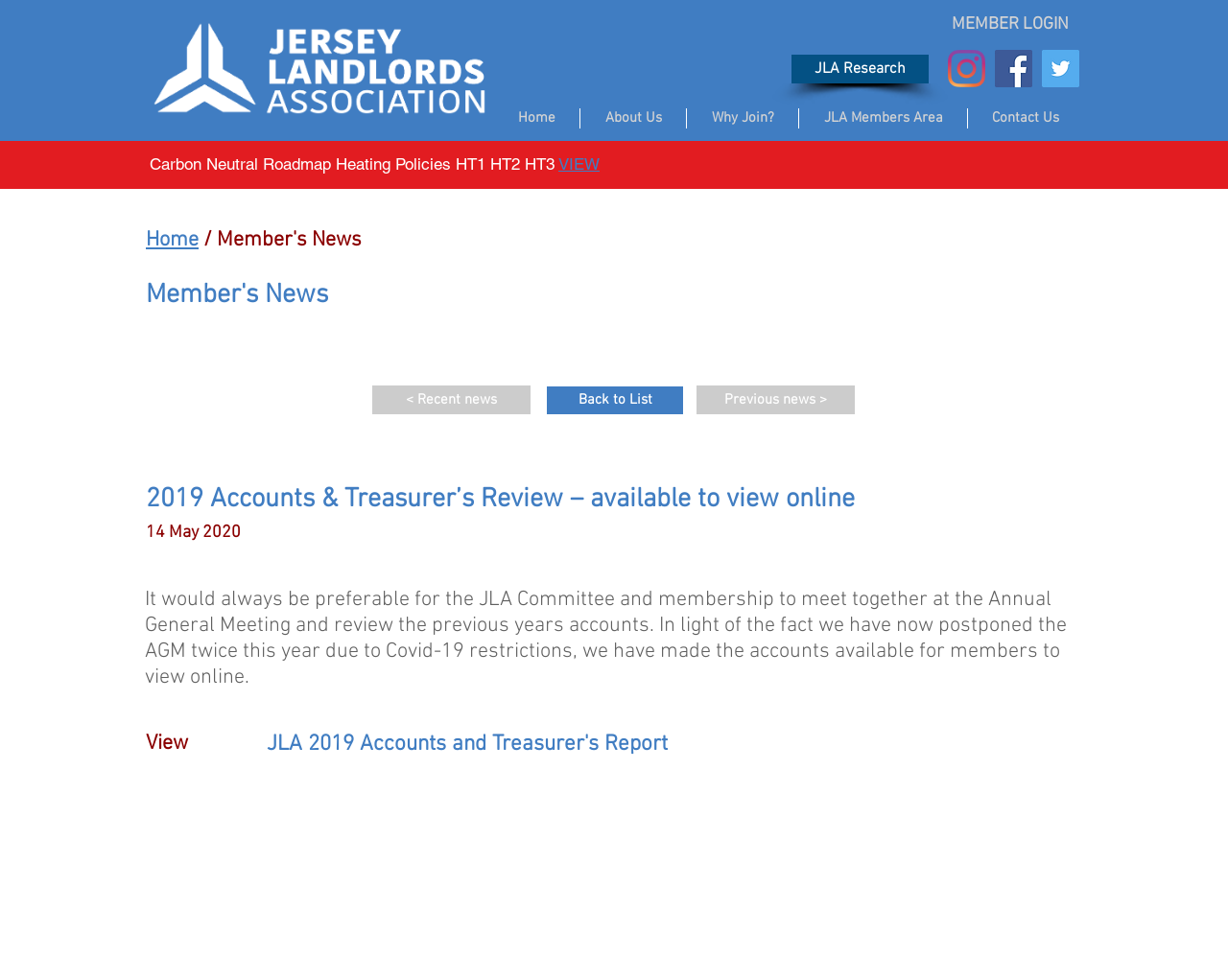What is the date of the news article?
Please answer the question with a single word or phrase, referencing the image.

14 May 2020